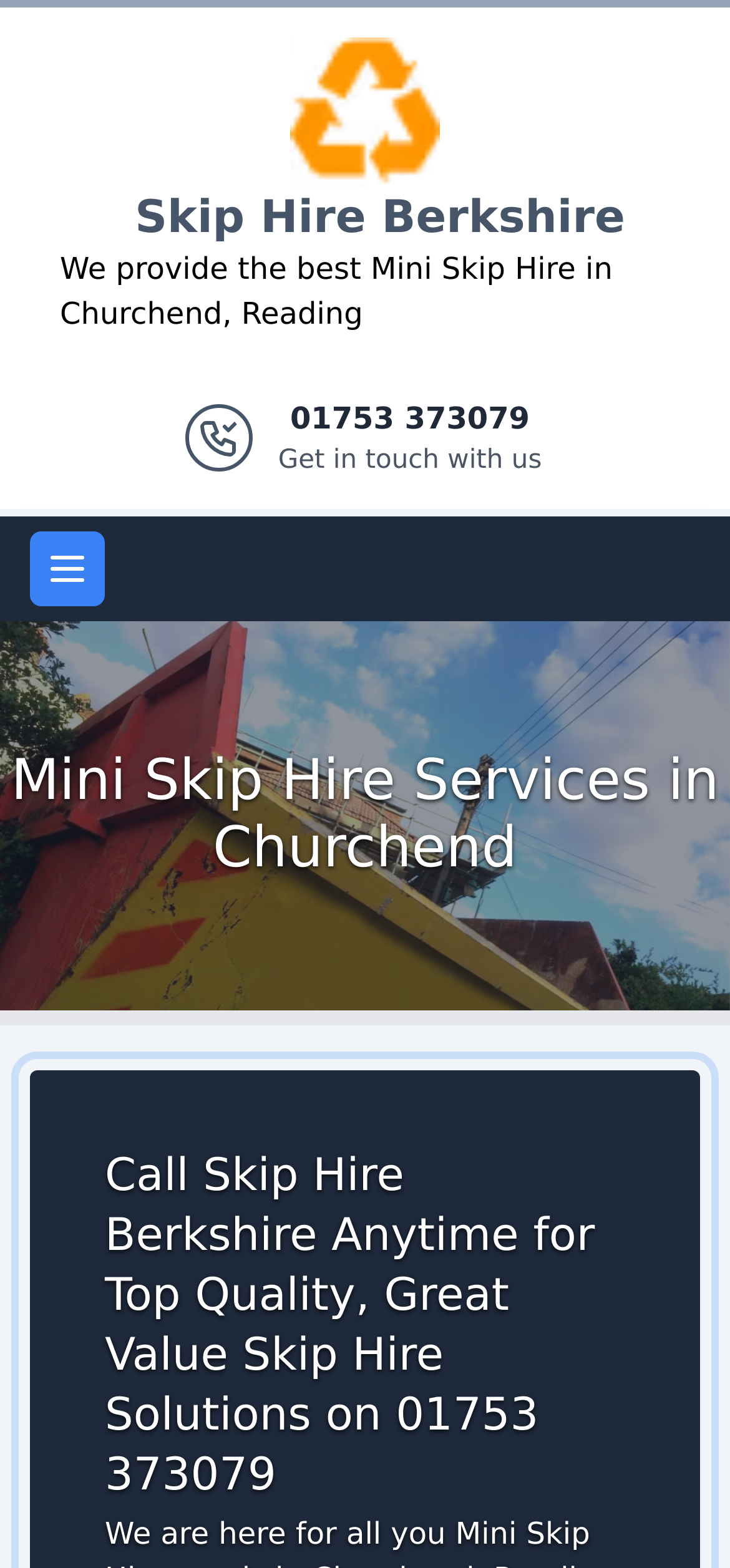Respond with a single word or short phrase to the following question: 
What is the purpose of calling Skip Hire Berkshire?

For Top Quality, Great Value Skip Hire Solutions